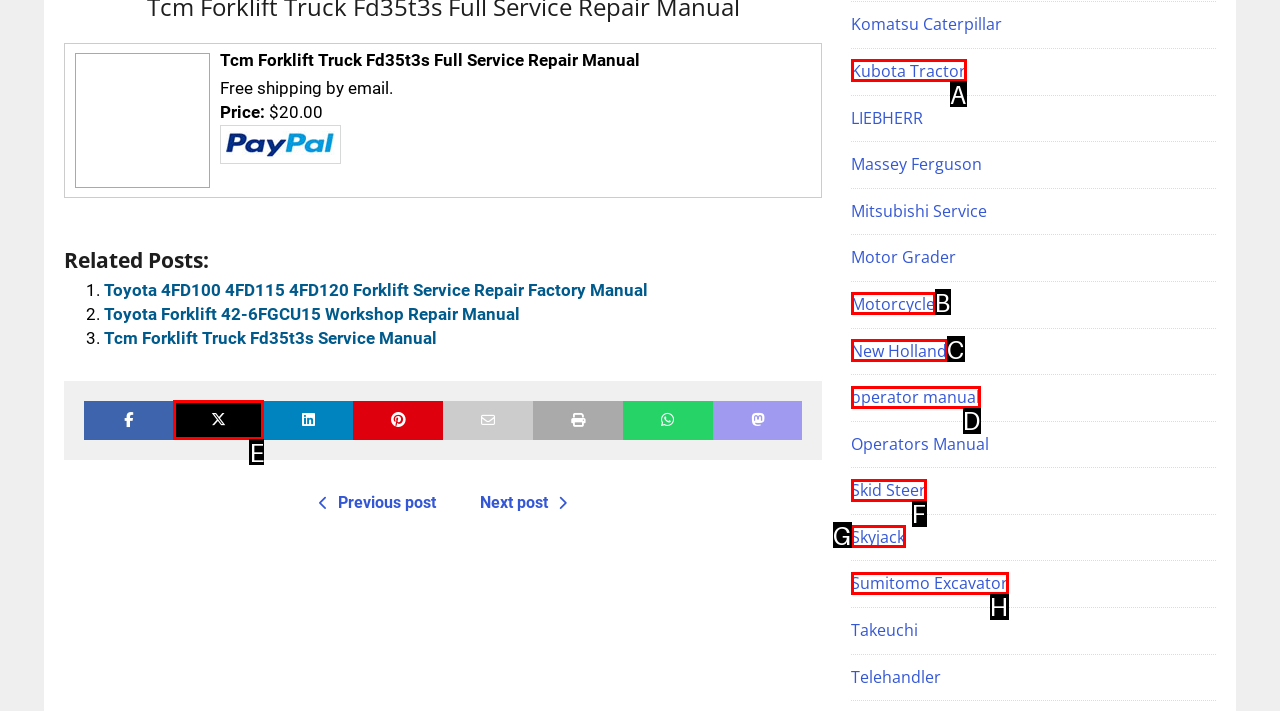From the given choices, determine which HTML element matches the description: Motorcycle. Reply with the appropriate letter.

B